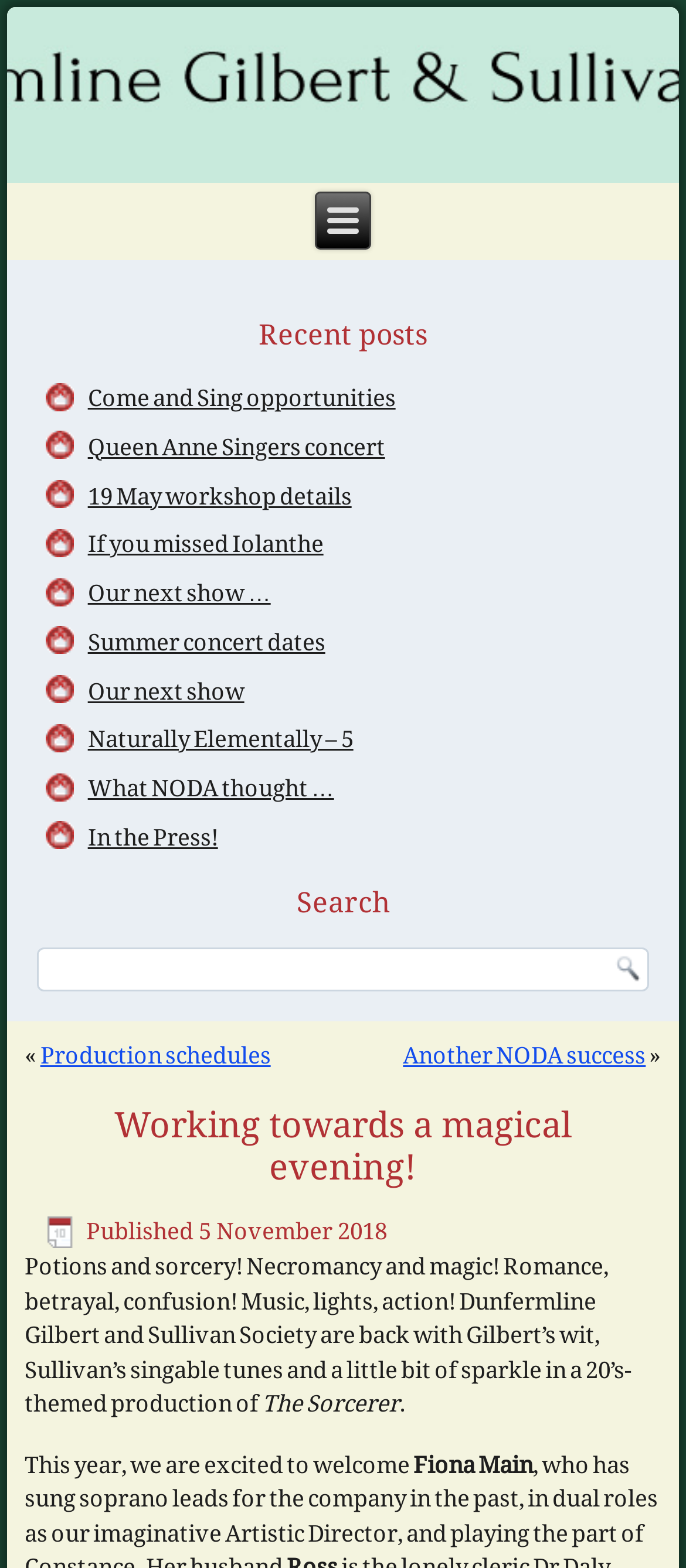Elaborate on the webpage's design and content in a detailed caption.

The webpage appears to be the website of the Dunfermline Gilbert & Sullivan Society, a community theater group. At the top, there is a link to an unknown destination. Below it, the title "Recent posts" is displayed, followed by a list of 10 links to various articles or events, including "Come and Sing opportunities", "Queen Anne Singers concert", and "Our next show". These links are aligned to the left side of the page.

To the right of the links, there is a search function, consisting of a text box and a button. Below the search function, there is an article section, which takes up most of the page. The article section has a heading "Working towards a magical evening!" and is divided into several paragraphs. The first paragraph mentions the society's upcoming production of "The Sorcerer", a Gilbert and Sullivan opera. The text describes the plot and themes of the opera, and mentions that the society is excited to welcome Fiona Main.

Above the article section, there are navigation links, including "«", "Production schedules", and "»", which suggest that there are more articles or pages to navigate to.